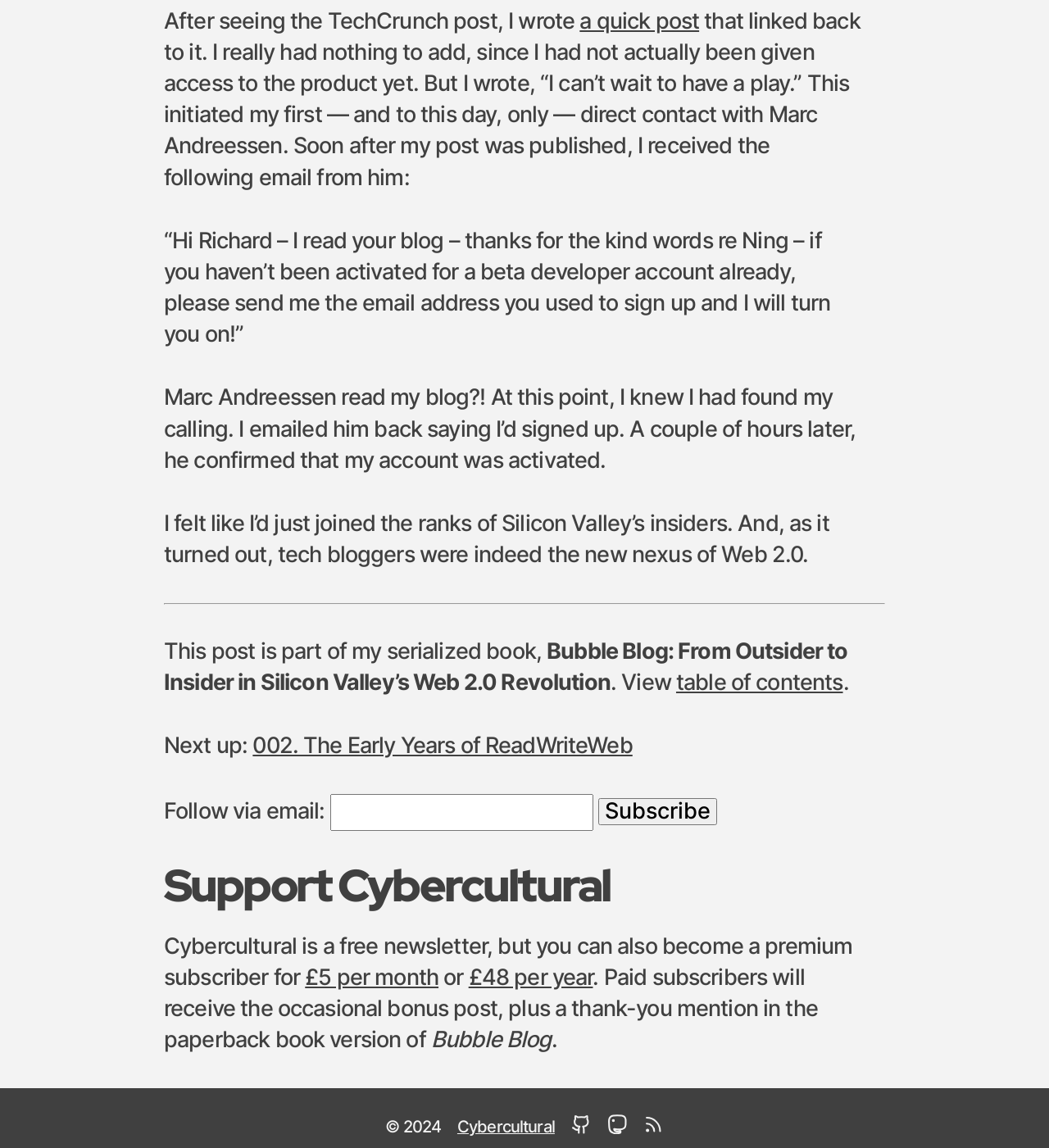What is the name of the book being serialized?
Using the details shown in the screenshot, provide a comprehensive answer to the question.

The name of the book being serialized is 'Bubble Blog: From Outsider to Insider in Silicon Valley’s Web 2.0 Revolution', as mentioned in the text below the separator.